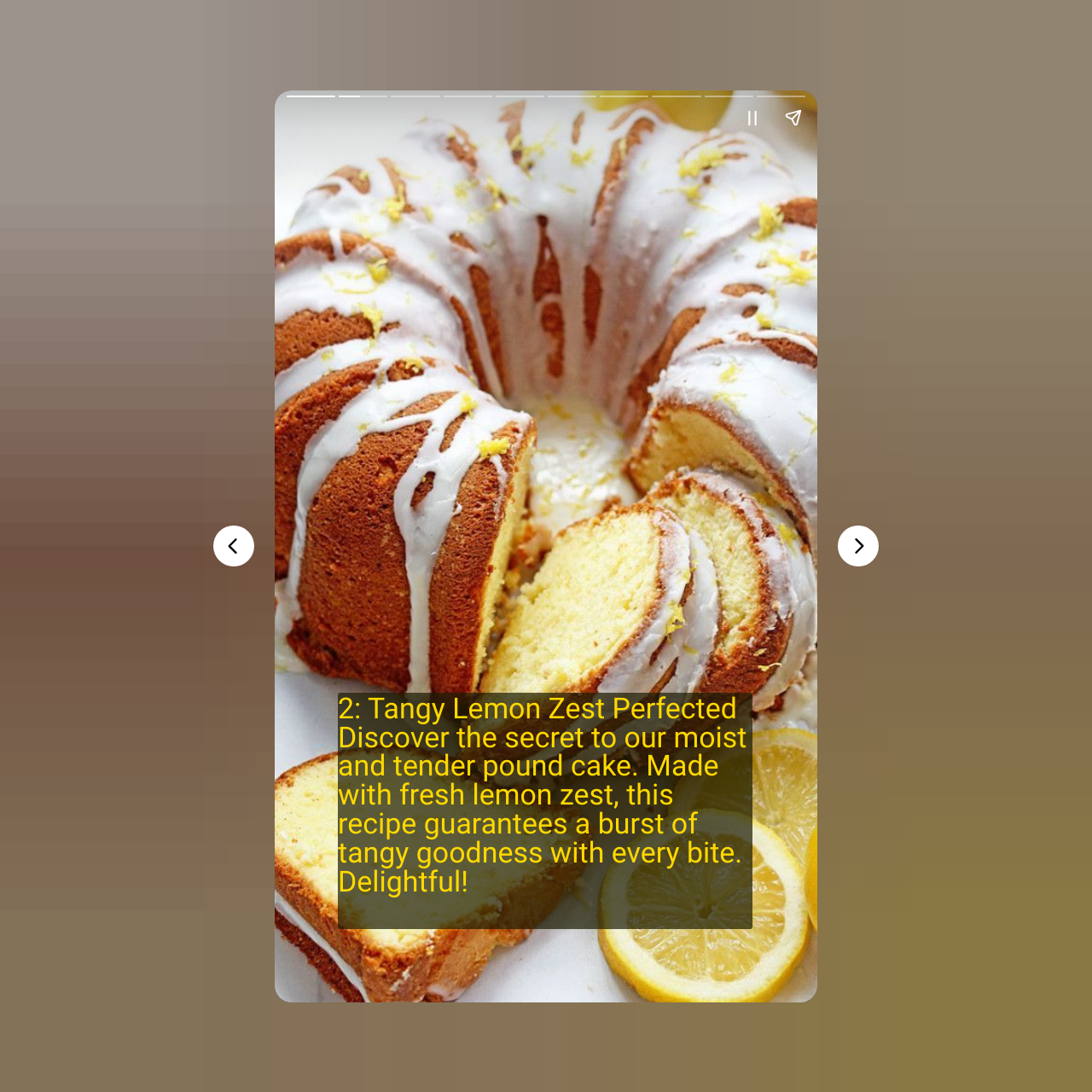Provide a short answer to the following question with just one word or phrase: What is the function of the 'Share story' button?

To share the recipe